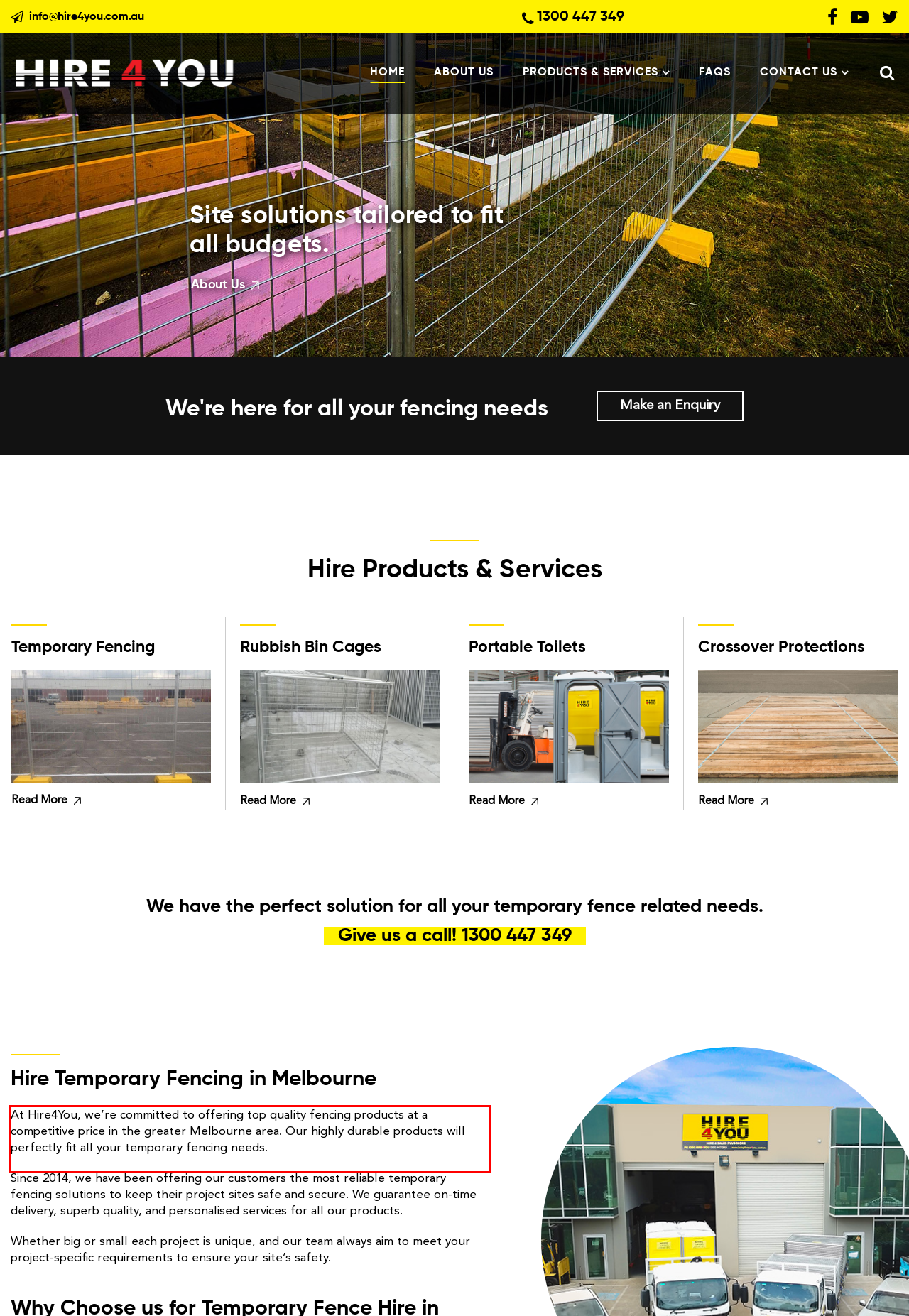Given a screenshot of a webpage with a red bounding box, extract the text content from the UI element inside the red bounding box.

At Hire4You, we’re committed to offering top quality fencing products at a competitive price in the greater Melbourne area. Our highly durable products will perfectly fit all your temporary fencing needs.